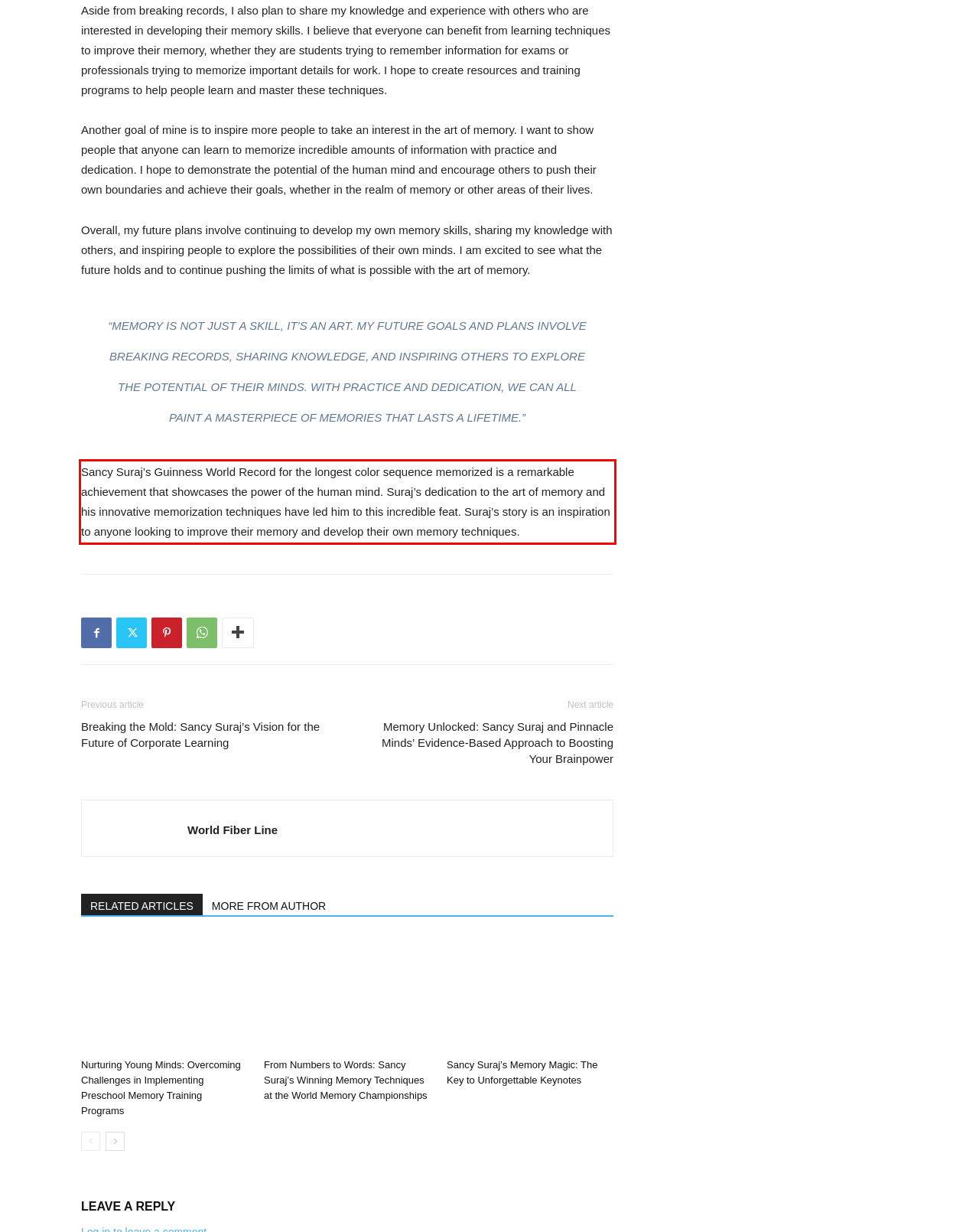Using the webpage screenshot, recognize and capture the text within the red bounding box.

Sancy Suraj’s Guinness World Record for the longest color sequence memorized is a remarkable achievement that showcases the power of the human mind. Suraj’s dedication to the art of memory and his innovative memorization techniques have led him to this incredible feat. Suraj’s story is an inspiration to anyone looking to improve their memory and develop their own memory techniques.